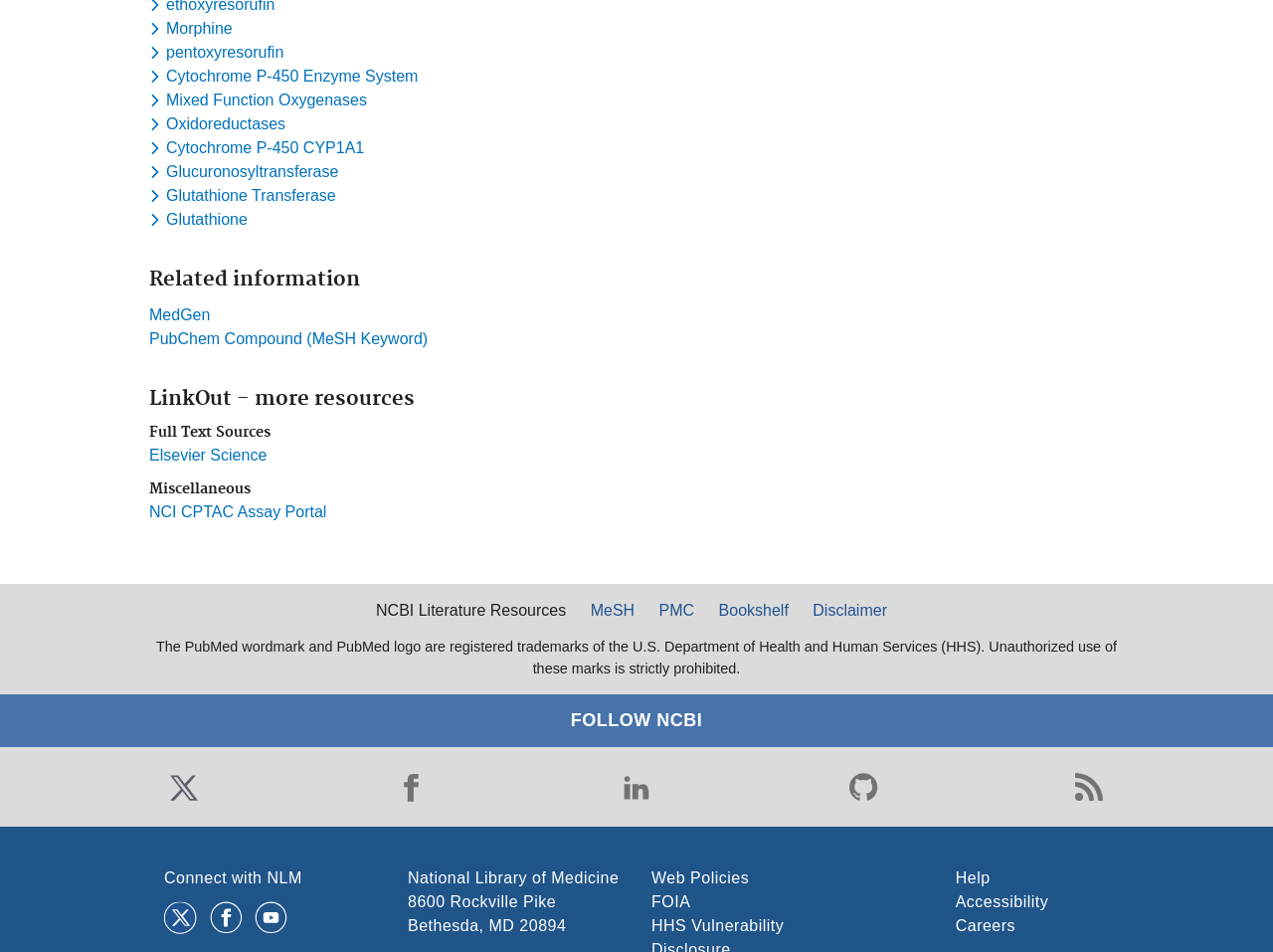Respond to the question below with a single word or phrase: What is the name of the organization mentioned at the bottom of the webpage?

National Library of Medicine